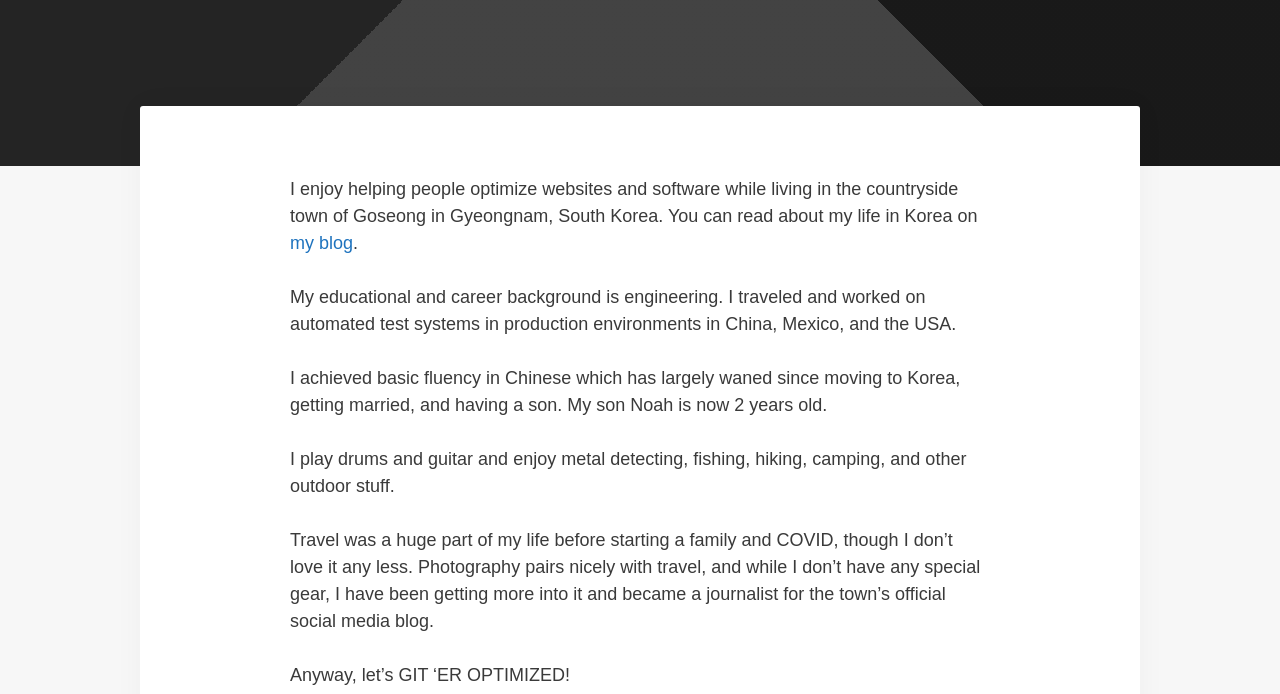Given the description of a UI element: "my blog", identify the bounding box coordinates of the matching element in the webpage screenshot.

[0.227, 0.336, 0.276, 0.365]